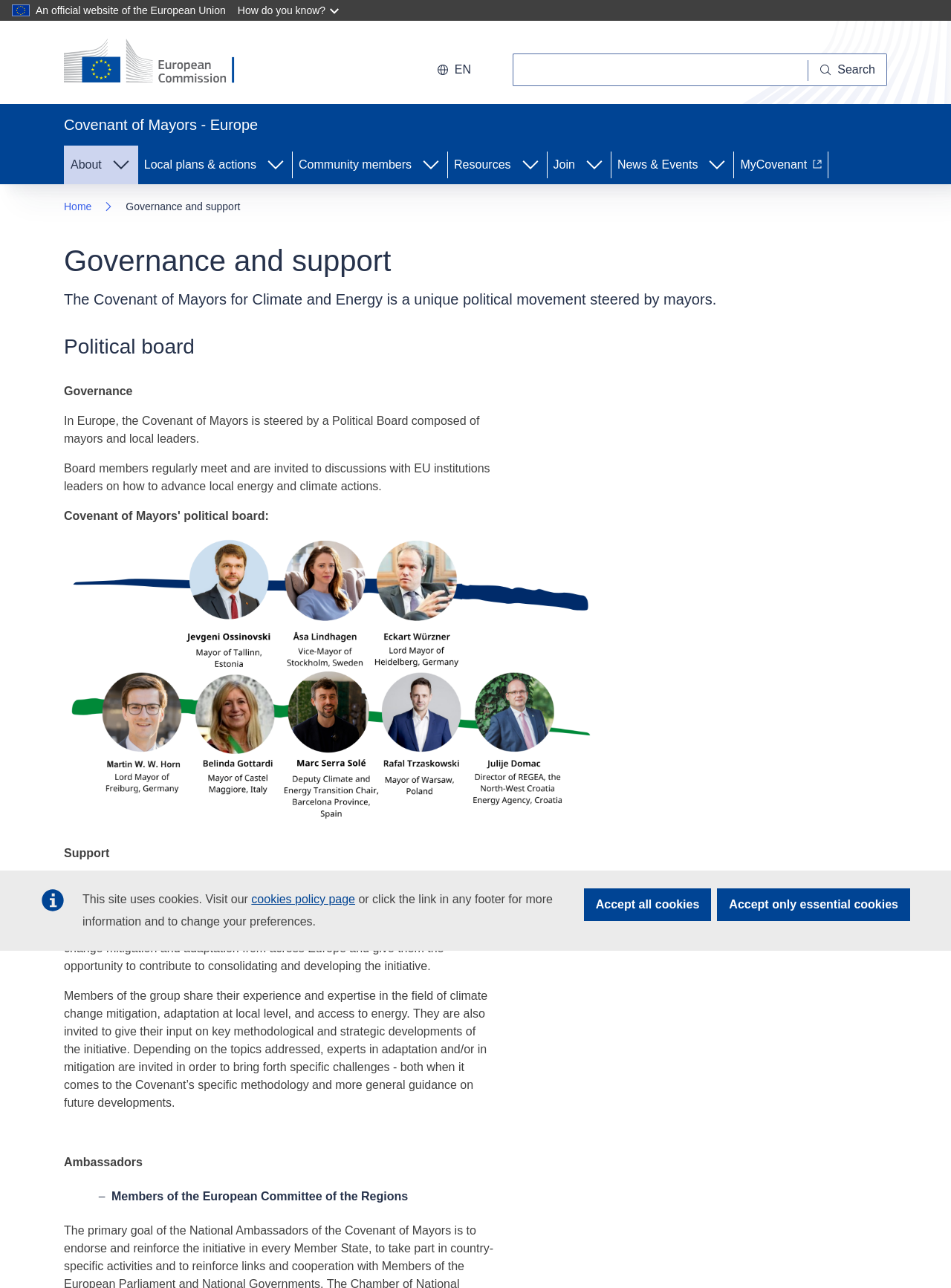Determine the bounding box coordinates of the clickable region to carry out the instruction: "Learn about Governance and support".

[0.067, 0.188, 0.933, 0.216]